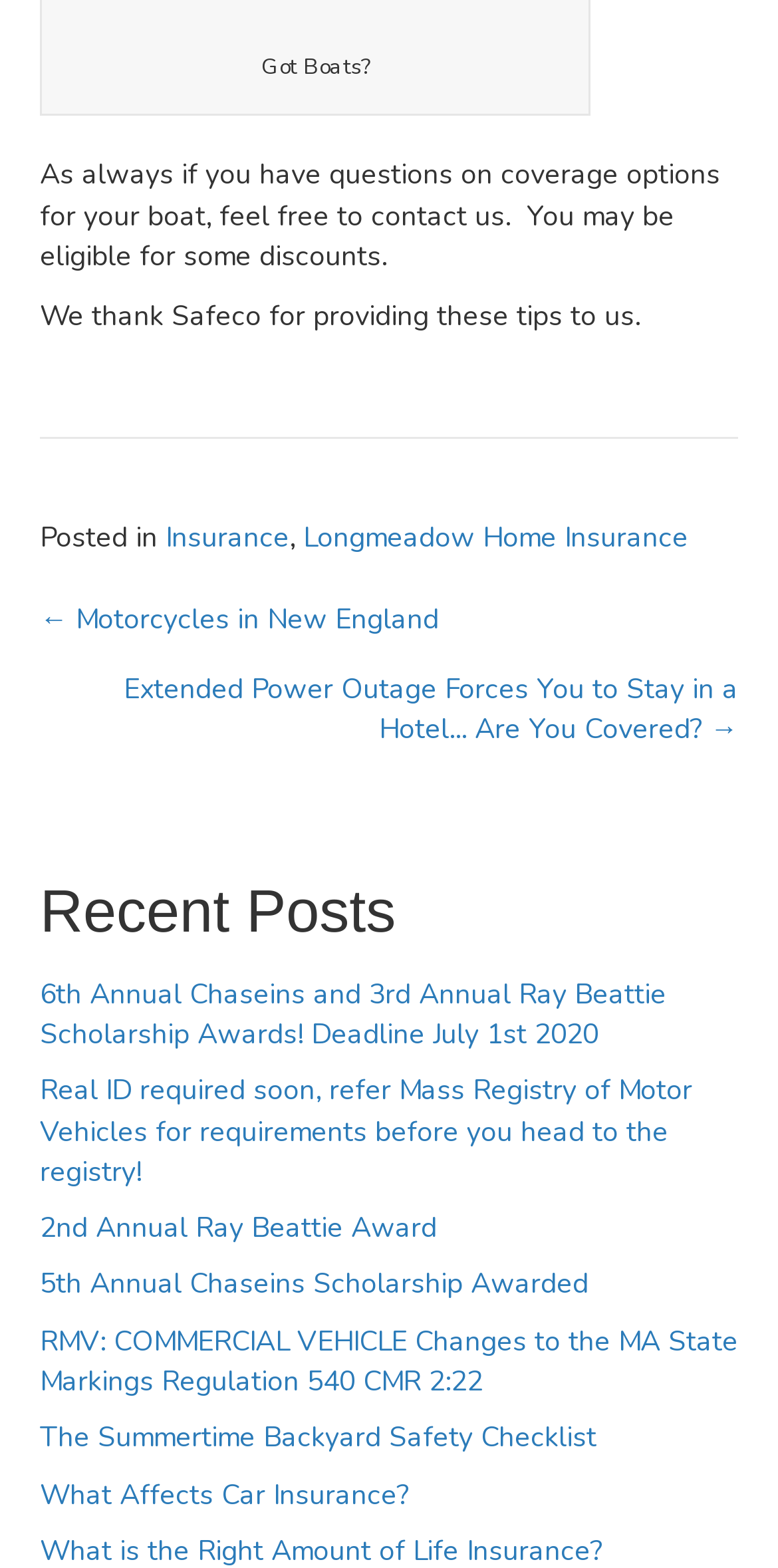Please answer the following question using a single word or phrase: 
Is there a navigation section?

Yes